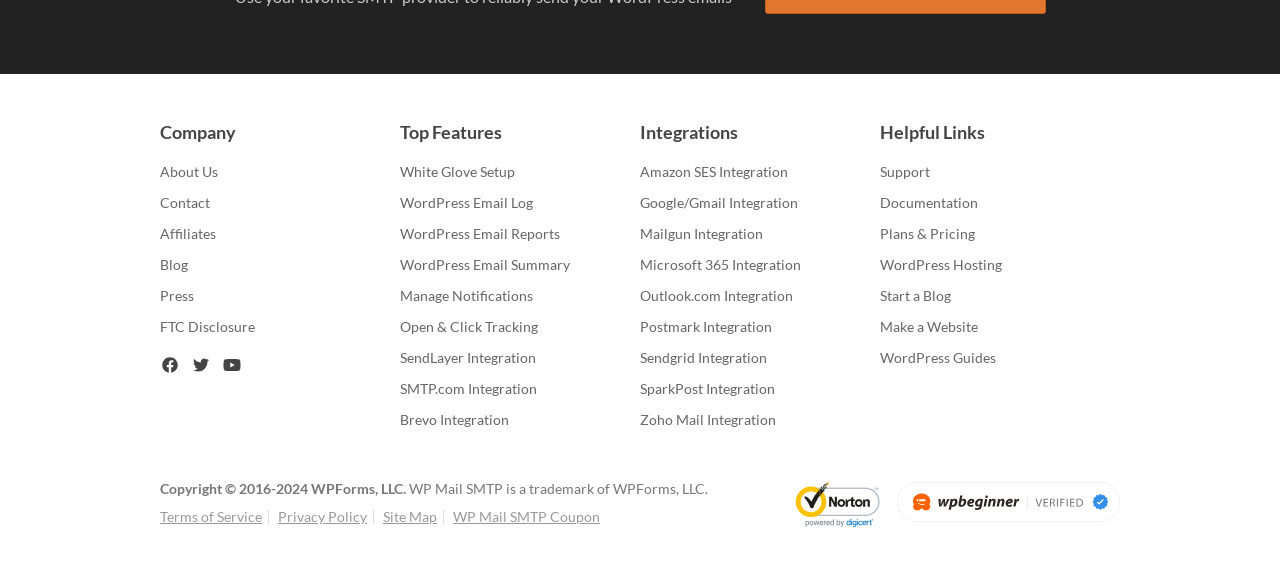Specify the bounding box coordinates of the area to click in order to execute this command: 'Go to Support'. The coordinates should consist of four float numbers ranging from 0 to 1, and should be formatted as [left, top, right, bottom].

[0.688, 0.288, 0.727, 0.318]